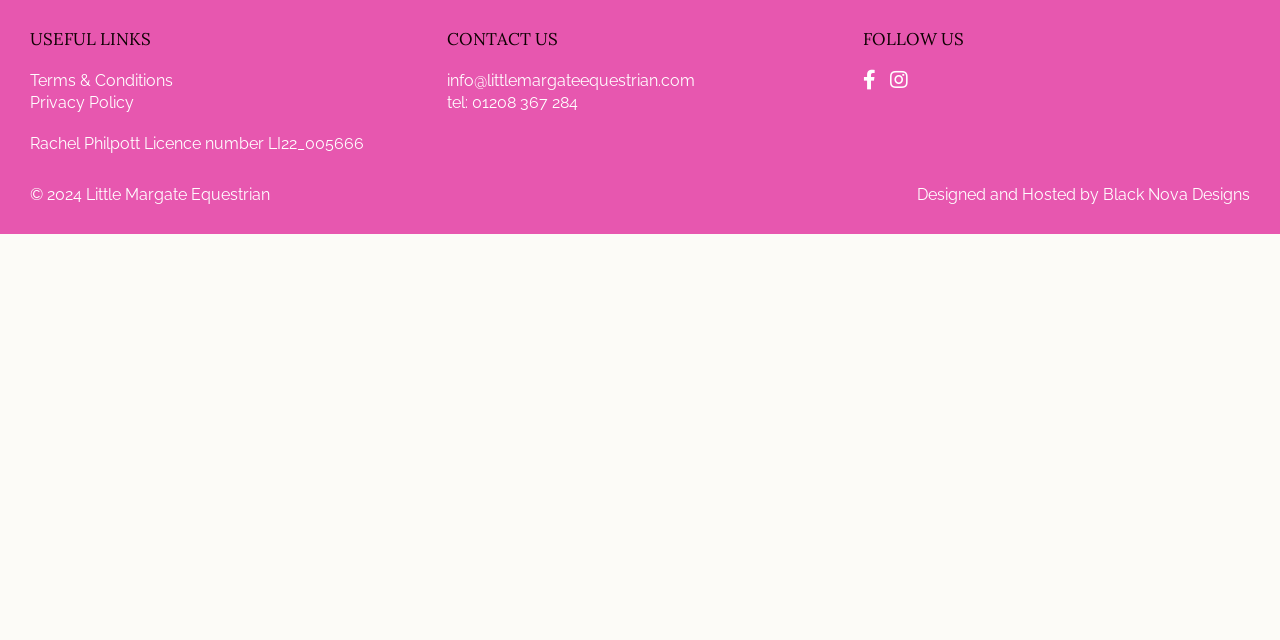Given the description of the UI element: "01208 367 284", predict the bounding box coordinates in the form of [left, top, right, bottom], with each value being a float between 0 and 1.

[0.368, 0.146, 0.451, 0.175]